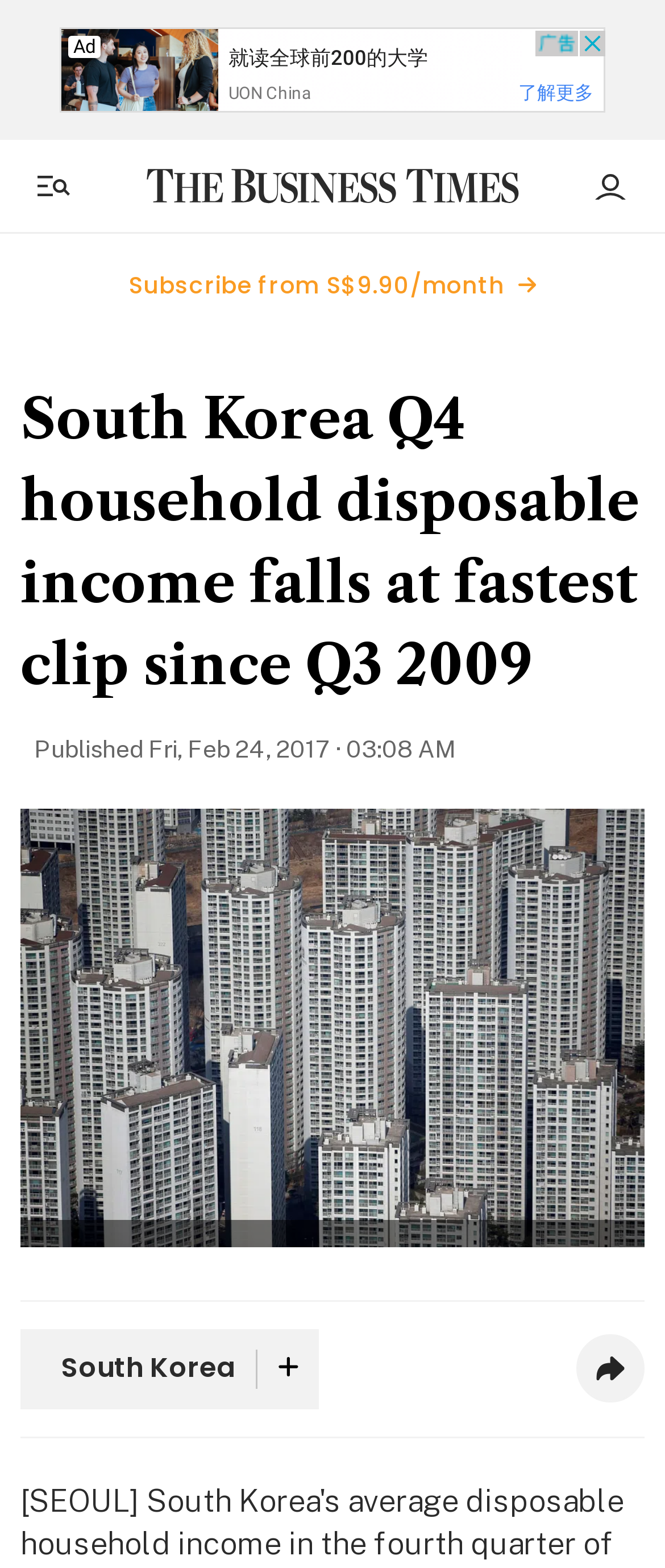Detail the features and information presented on the webpage.

The webpage appears to be a news article from The Business Times. At the top left, there is a button to toggle the side menu, accompanied by a hamburger icon. Next to it, there is a link to The Business Times, which is also represented by an image. On the top right, there is a button for account management, accompanied by an image.

Below the top navigation, there is a prominent link to subscribe to the publication, taking up most of the width of the page. Underneath, there is a heading that summarizes the article, "South Korea Q4 household disposable income falls at fastest clip since Q3 2009". 

The article's metadata is displayed below the heading, including the publication date and time. The main content of the article is an image with a descriptive text, which discusses South Korea's average disposable household income in the fourth quarter of last year. There is a button to expand the image. 

At the bottom of the article, there is a link to "South Korea" and a button with no text. On the bottom right, there is an image with the text "Share this article." An advertisement is displayed at the top of the page, taking up most of the width.